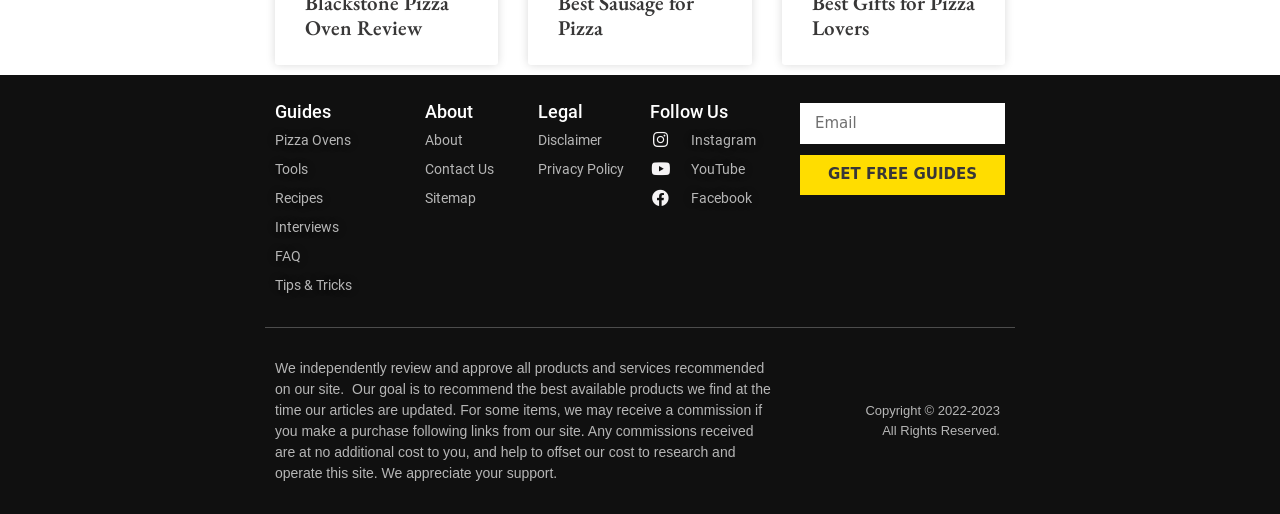Refer to the image and provide a thorough answer to this question:
What is the function of the textbox?

The textbox with ID 951 has a label 'Email' and is required, suggesting that it is used to enter an email address. This is likely for users to receive free guides, as indicated by the nearby button with text 'GET FREE GUIDES'.